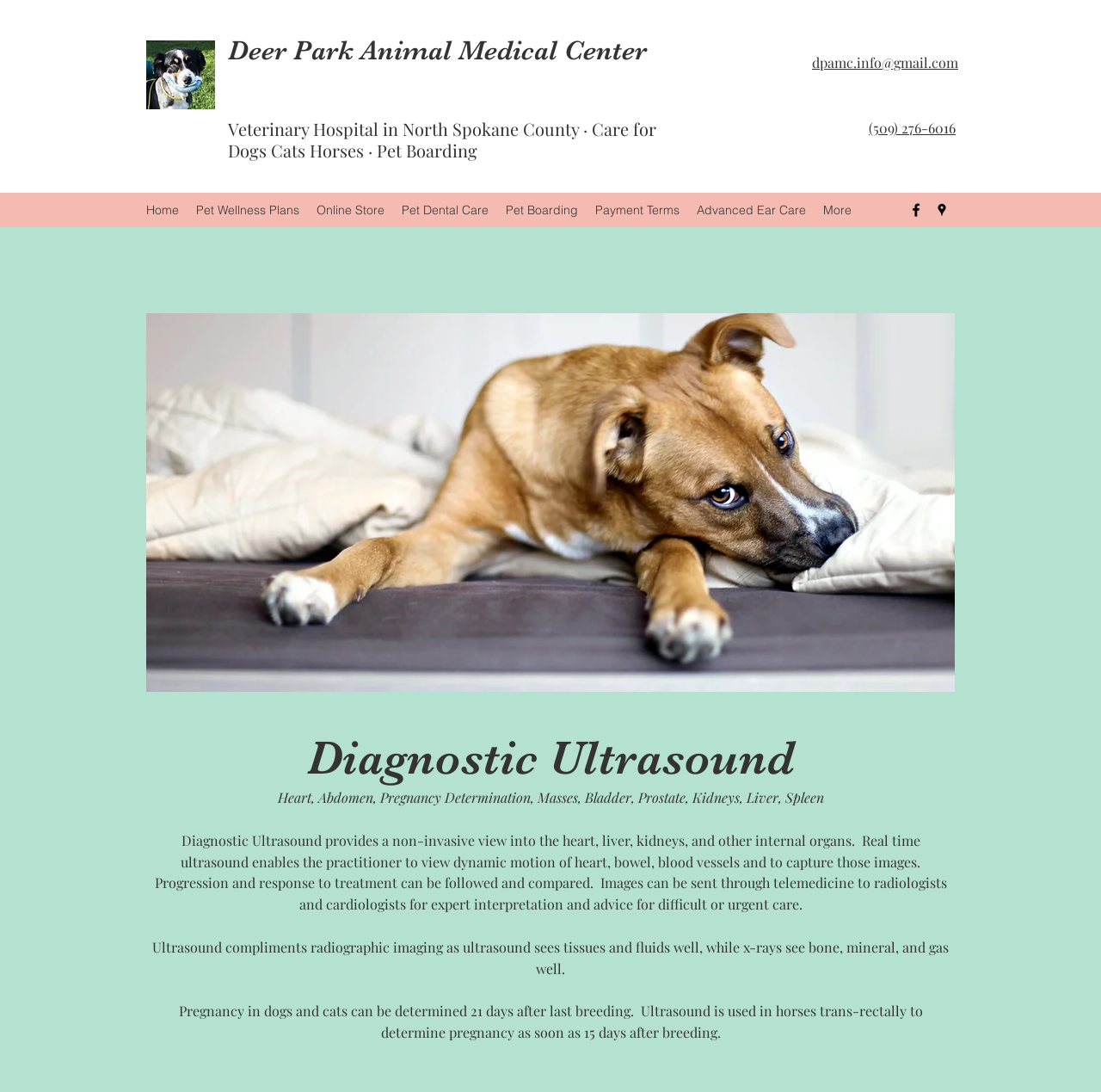Answer the question below with a single word or a brief phrase: 
What can be determined using Ultrasound in dogs and cats?

Pregnancy